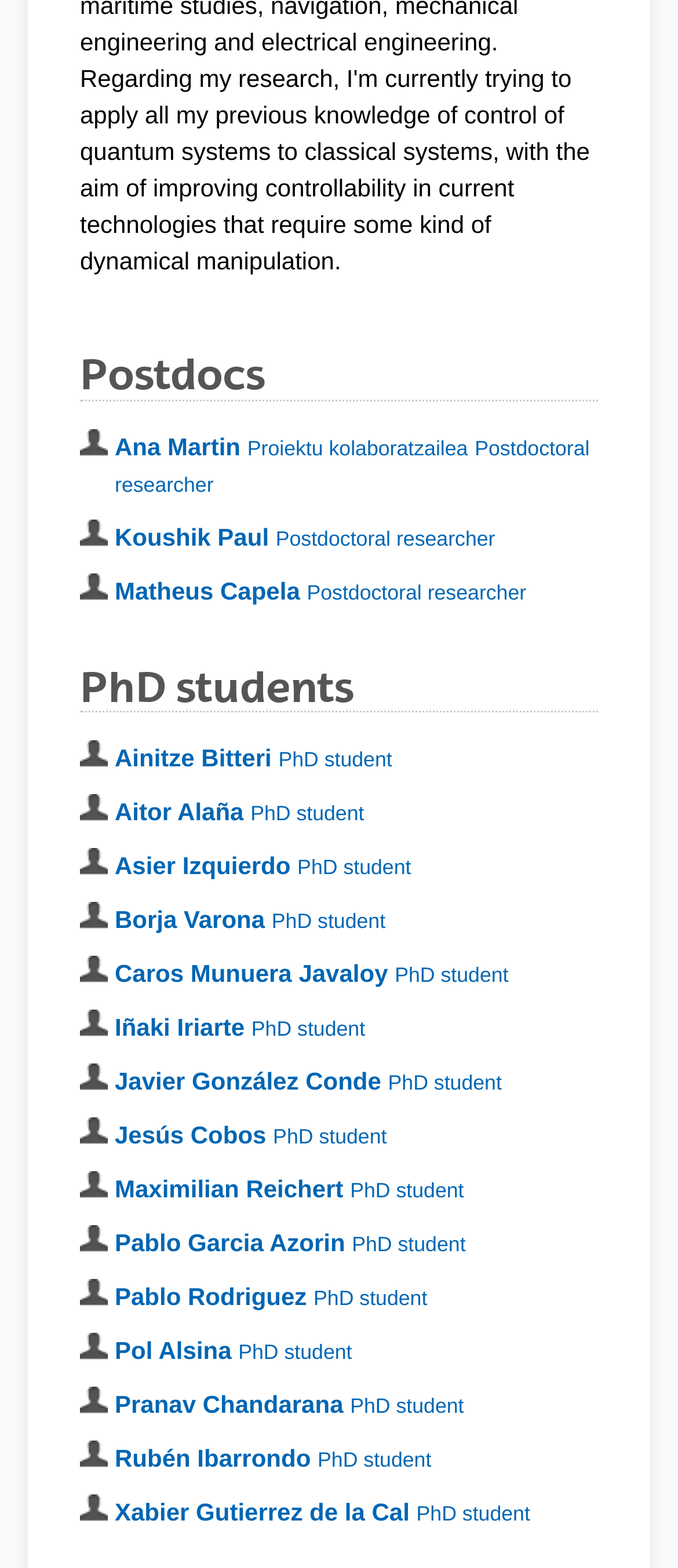Specify the bounding box coordinates of the region I need to click to perform the following instruction: "Click on Bathroom". The coordinates must be four float numbers in the range of 0 to 1, i.e., [left, top, right, bottom].

None